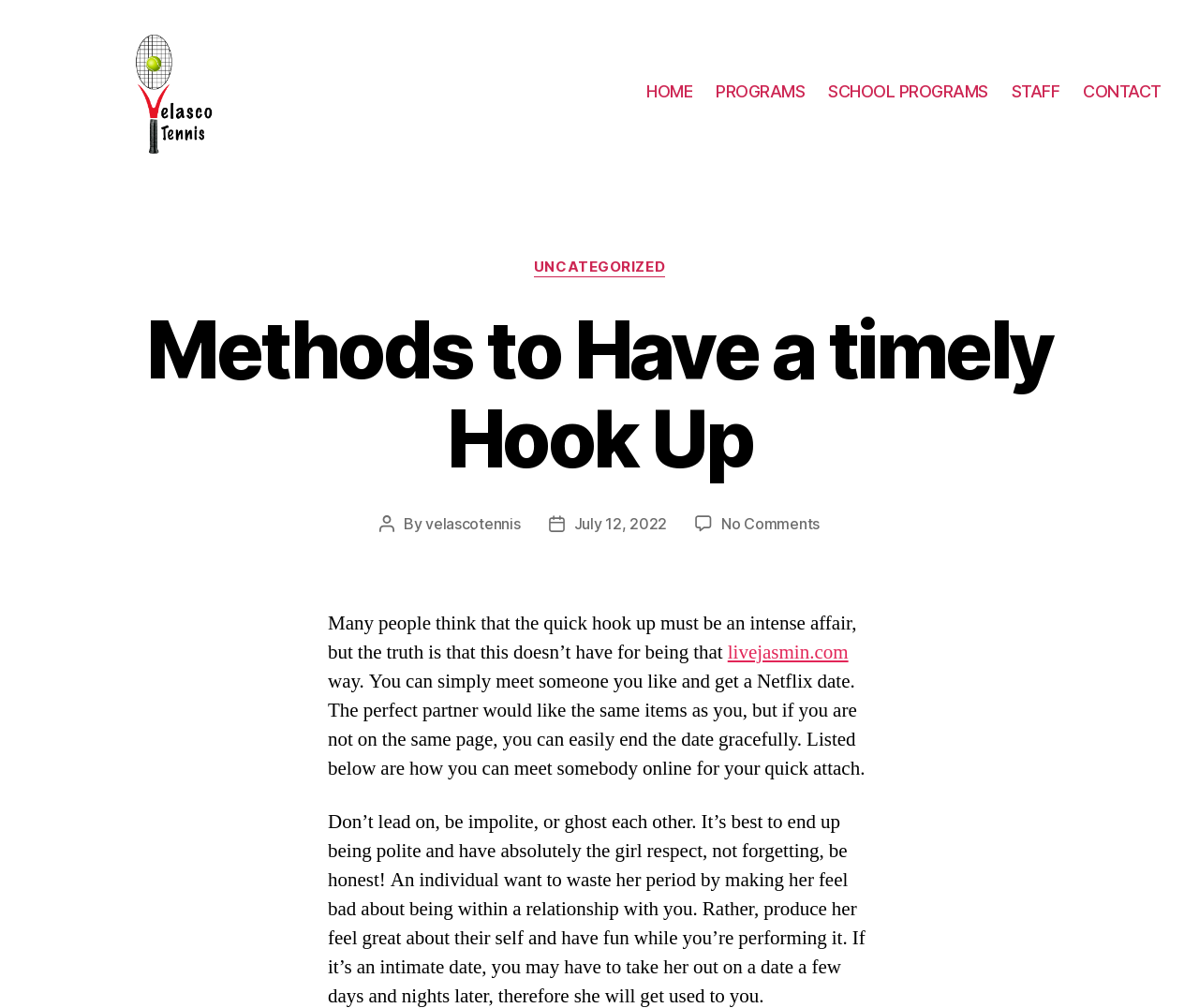What is the website mentioned in the article?
Refer to the screenshot and deliver a thorough answer to the question presented.

The website mentioned in the article is livejasmin.com, which is linked in the text 'but the truth is that this doesn’t have for being that livejasmin.com way'.